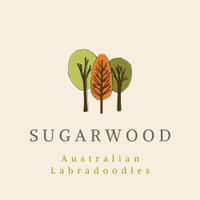Analyze the image and answer the question with as much detail as possible: 
What is the breed of dog associated with Sugarwood?

The text below the logo proudly identifies the brand name, 'SUGARWOOD,' followed by the description 'Australian Labradoodles,' emphasizing their specialty in breeding these friendly and intelligent dogs. This suggests that the breed of dog associated with Sugarwood is the Australian Labradoodle.